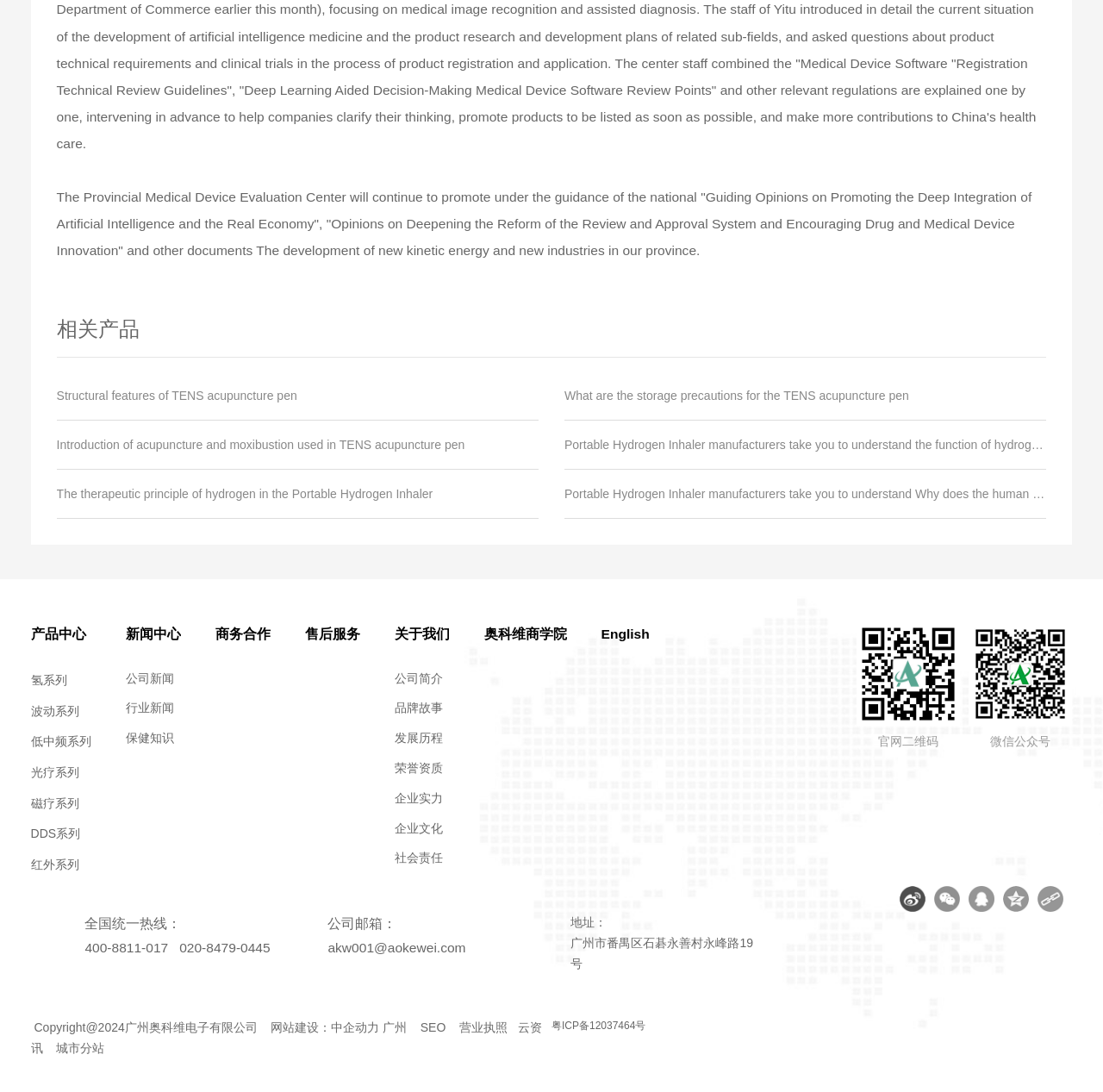What is the address of the company?
Kindly offer a comprehensive and detailed response to the question.

The address is mentioned in the static text element with bounding box coordinates [0.518, 0.857, 0.683, 0.889] as '广州市番禺区石碁永善村永峰路19号'.